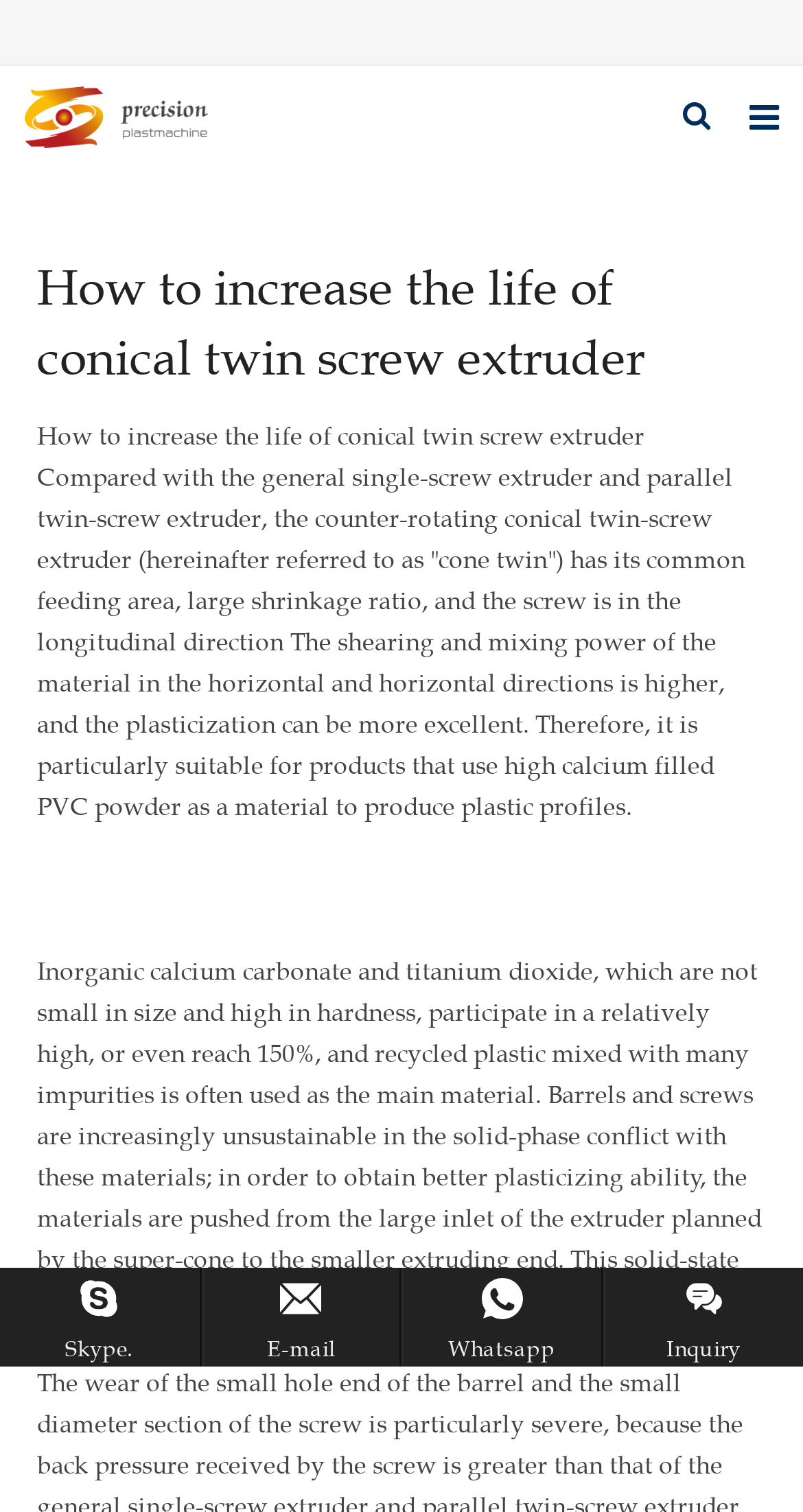Answer the following inquiry with a single word or phrase:
What is the company name?

Qingdao Precision Machine Co., Ltd.